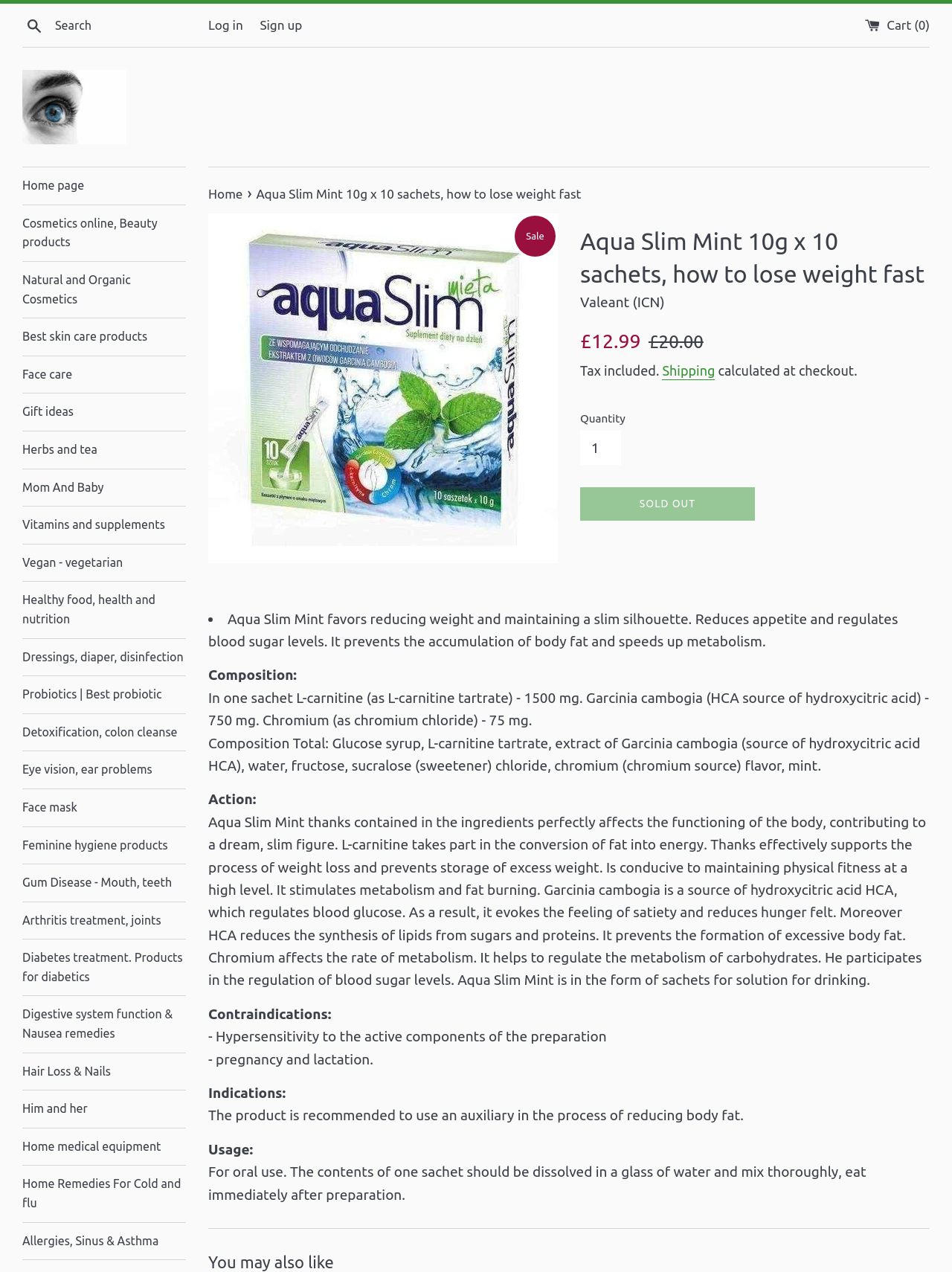What is the function of L-carnitine in the product?
Respond with a short answer, either a single word or a phrase, based on the image.

Converts fat into energy